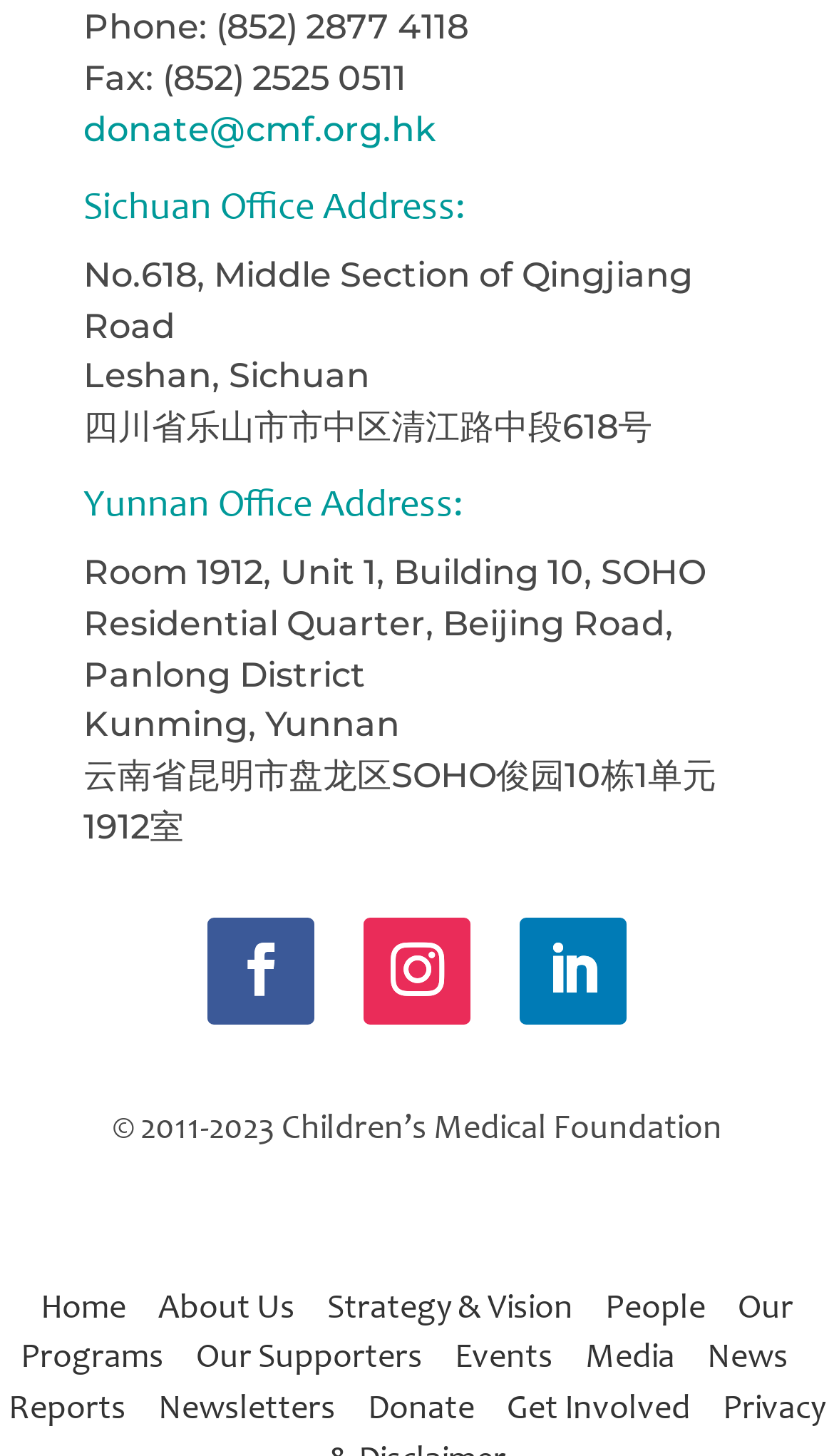Locate the bounding box coordinates of the clickable element to fulfill the following instruction: "Click the 'Donate' button". Provide the coordinates as four float numbers between 0 and 1 in the format [left, top, right, bottom].

[0.441, 0.957, 0.569, 0.98]